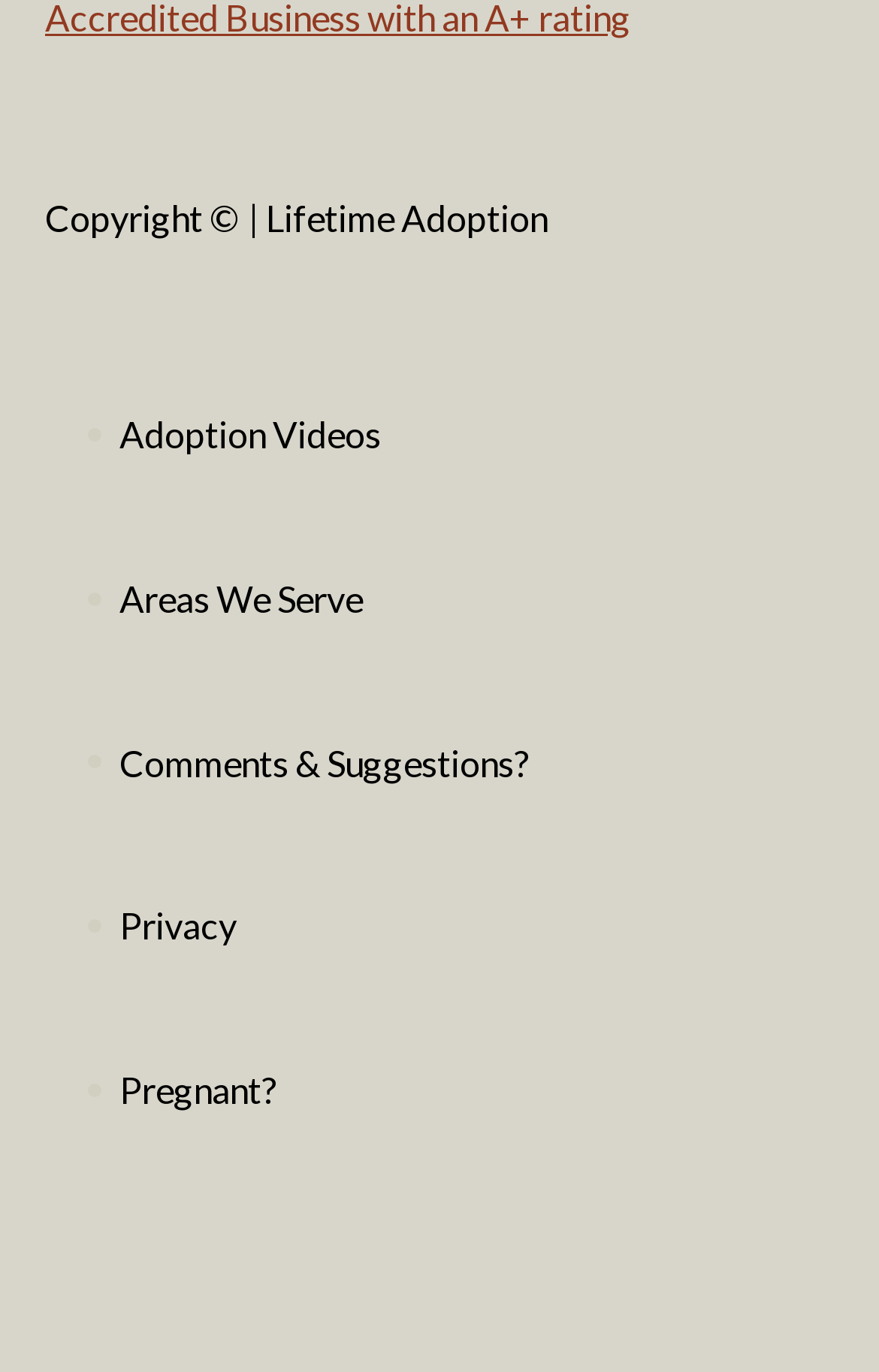Please provide a brief answer to the following inquiry using a single word or phrase:
What is the purpose of the 'Comments & Suggestions?' link?

To provide feedback